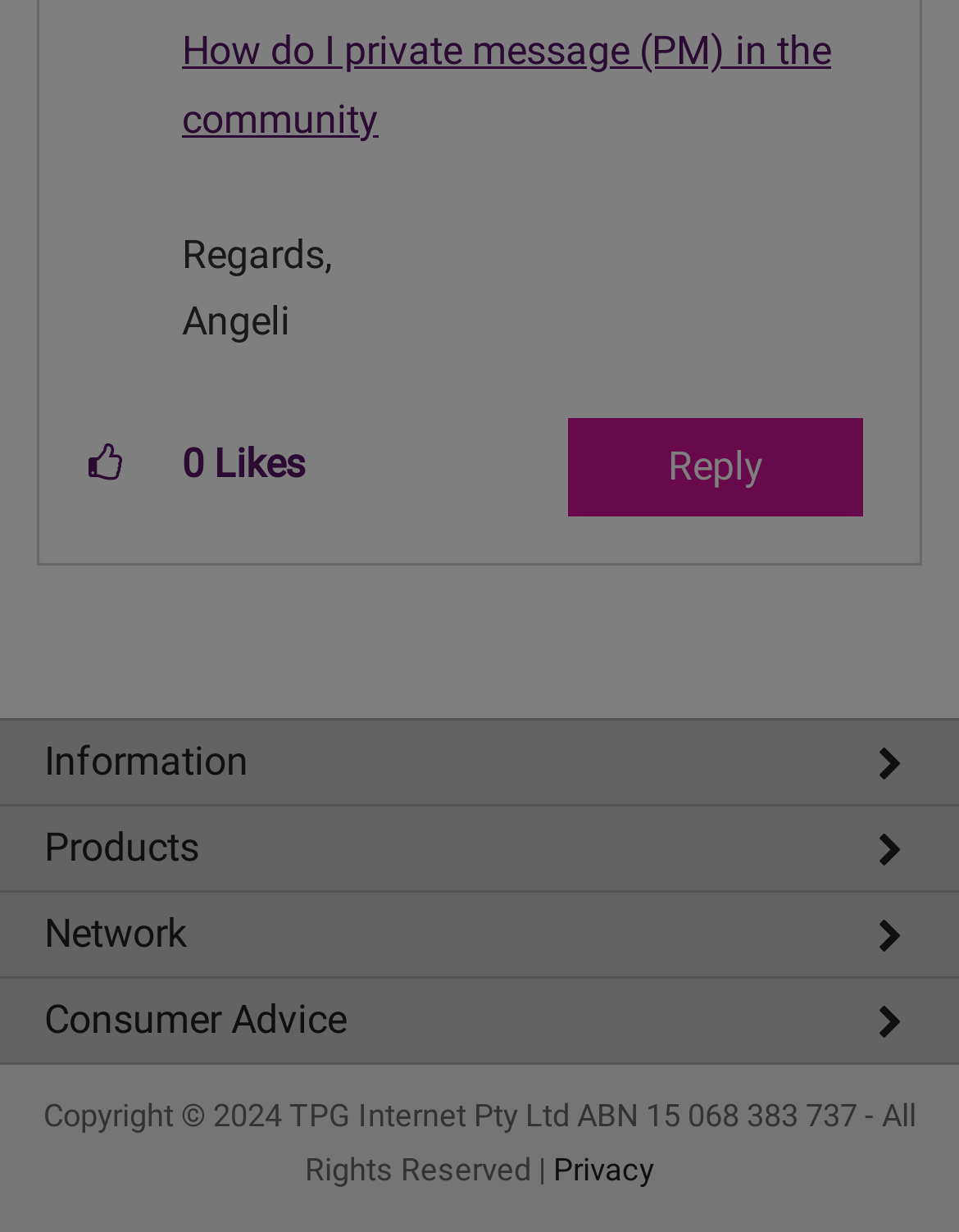Use one word or a short phrase to answer the question provided: 
What is the copyright information at the bottom of the page?

Copyright 2024 TPG Internet Pty Ltd